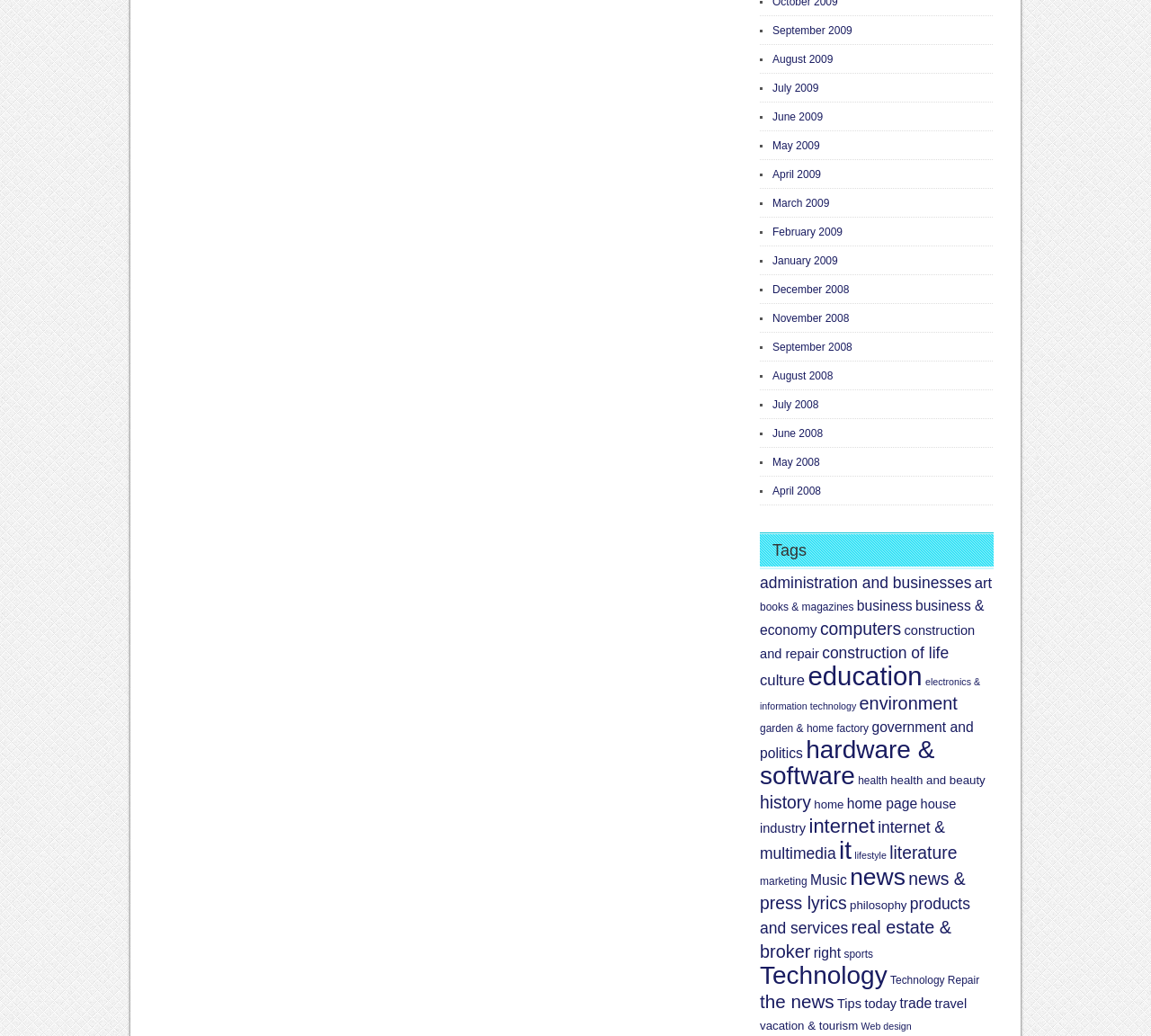Please analyze the image and provide a thorough answer to the question:
How many items are in the 'education' category?

I found a link element with the text 'education (35 items)' at coordinates [0.702, 0.638, 0.801, 0.667]. This indicates that the 'education' category has 35 items.